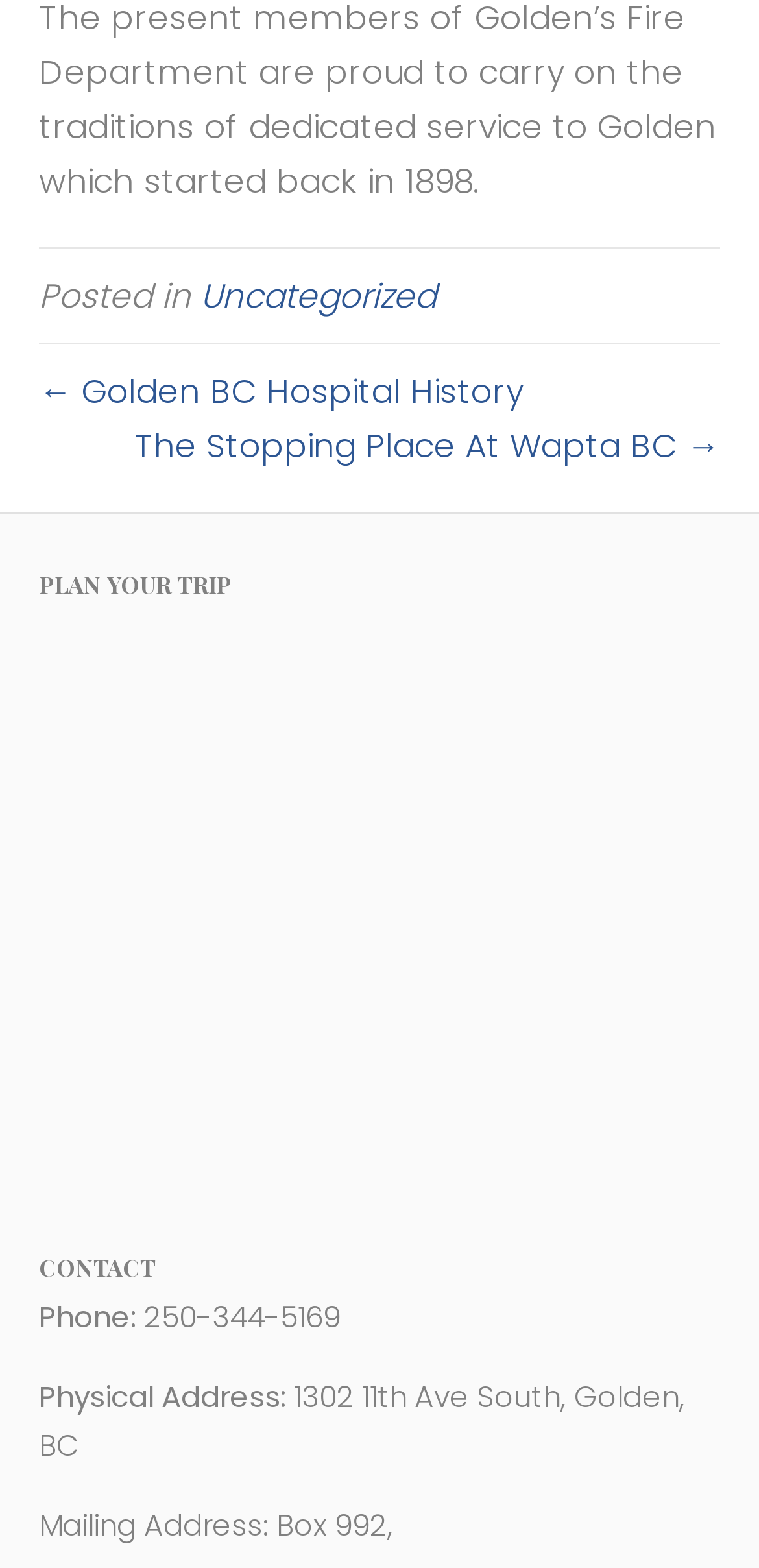Provide the bounding box coordinates of the UI element that matches the description: "← Golden BC Hospital History".

[0.051, 0.235, 0.69, 0.265]